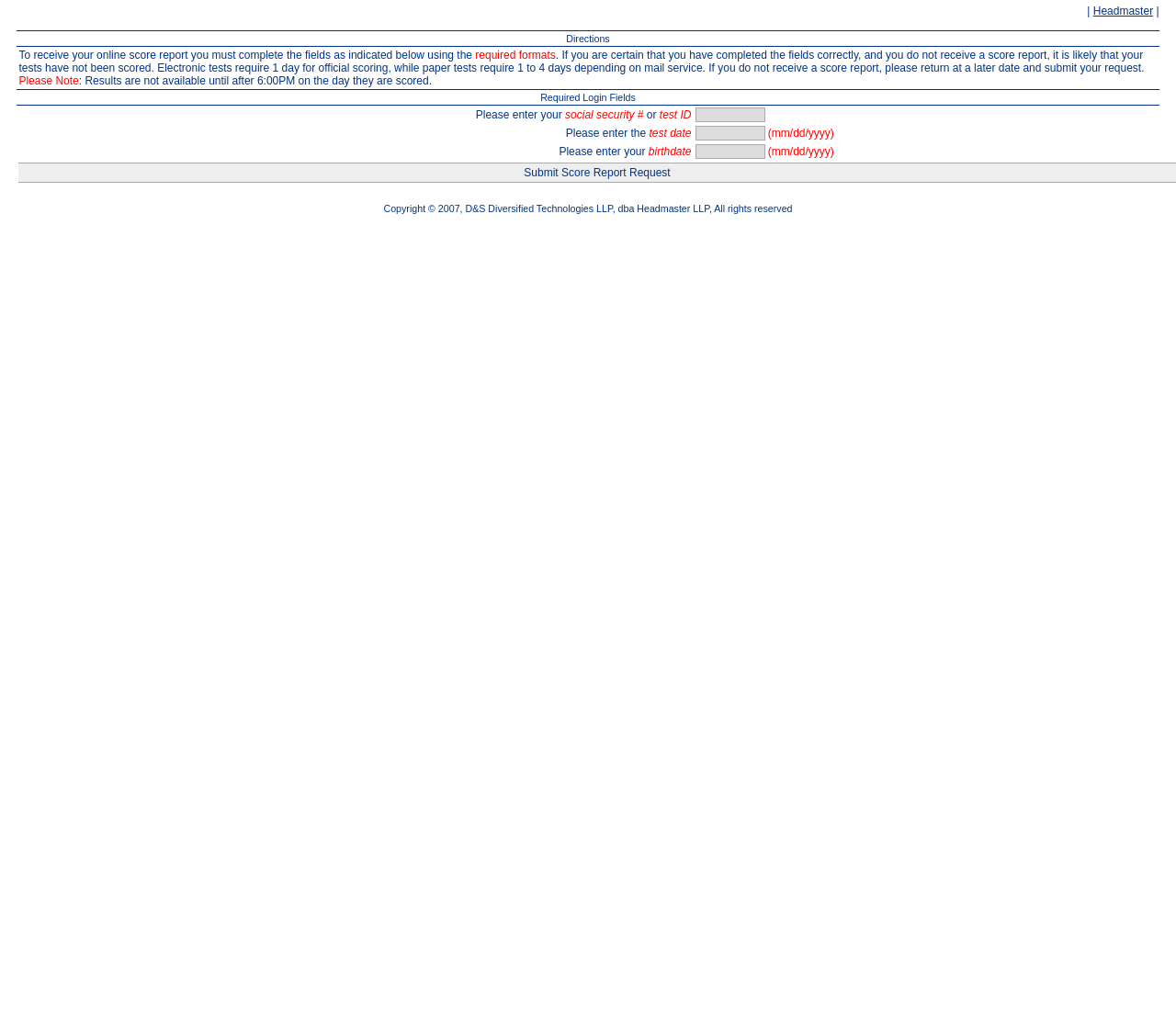What is required to receive an online score report?
Provide a one-word or short-phrase answer based on the image.

Completed fields